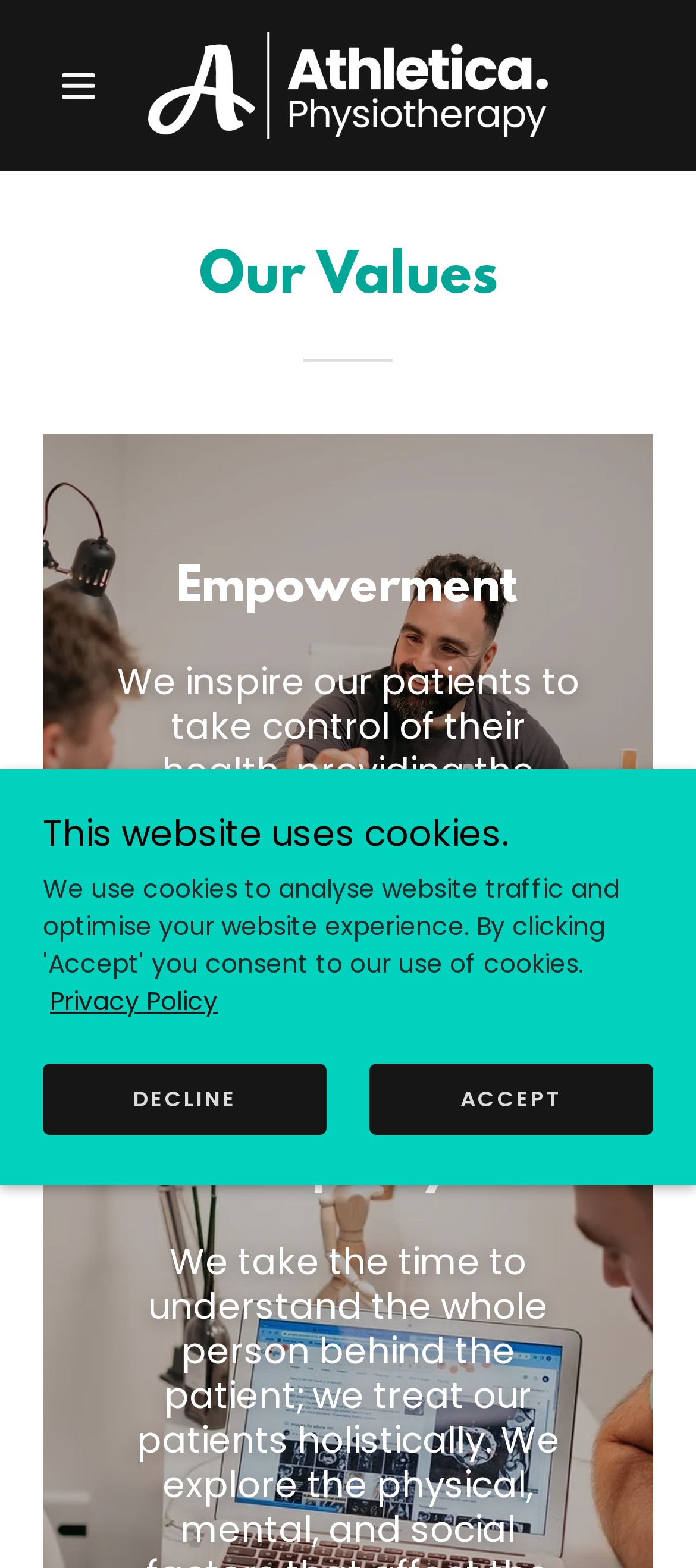Give a detailed overview of the webpage's appearance and contents.

The webpage appears to be the "Our Values" page of Athletica Health, a physio clinic with locations in York, Pocklington, and Pickering. 

At the top left of the page, there is a hamburger site navigation icon button, accompanied by a small image. Next to it, on the top center, is a link to the Athletica Health homepage, which features the clinic's logo as an image.

Below the navigation section, a large heading "Our Values" spans across the page. Underneath, there is a prominent image that takes up most of the width of the page.

The page is divided into sections, each highlighting one of Athletica Health's values. The first section is dedicated to "Empowerment", with a heading and a paragraph of text that explains how the clinic inspires patients to take control of their health. 

Below the "Empowerment" section, there is another section focused on "Empathy", with a similar layout featuring a heading and no text. 

On the bottom right of the page, there is a small image. 

Near the bottom of the page, a notice informs visitors that the website uses cookies, with links to the "Privacy Policy" and options to "DECLINE" or "ACCEPT" the cookies.